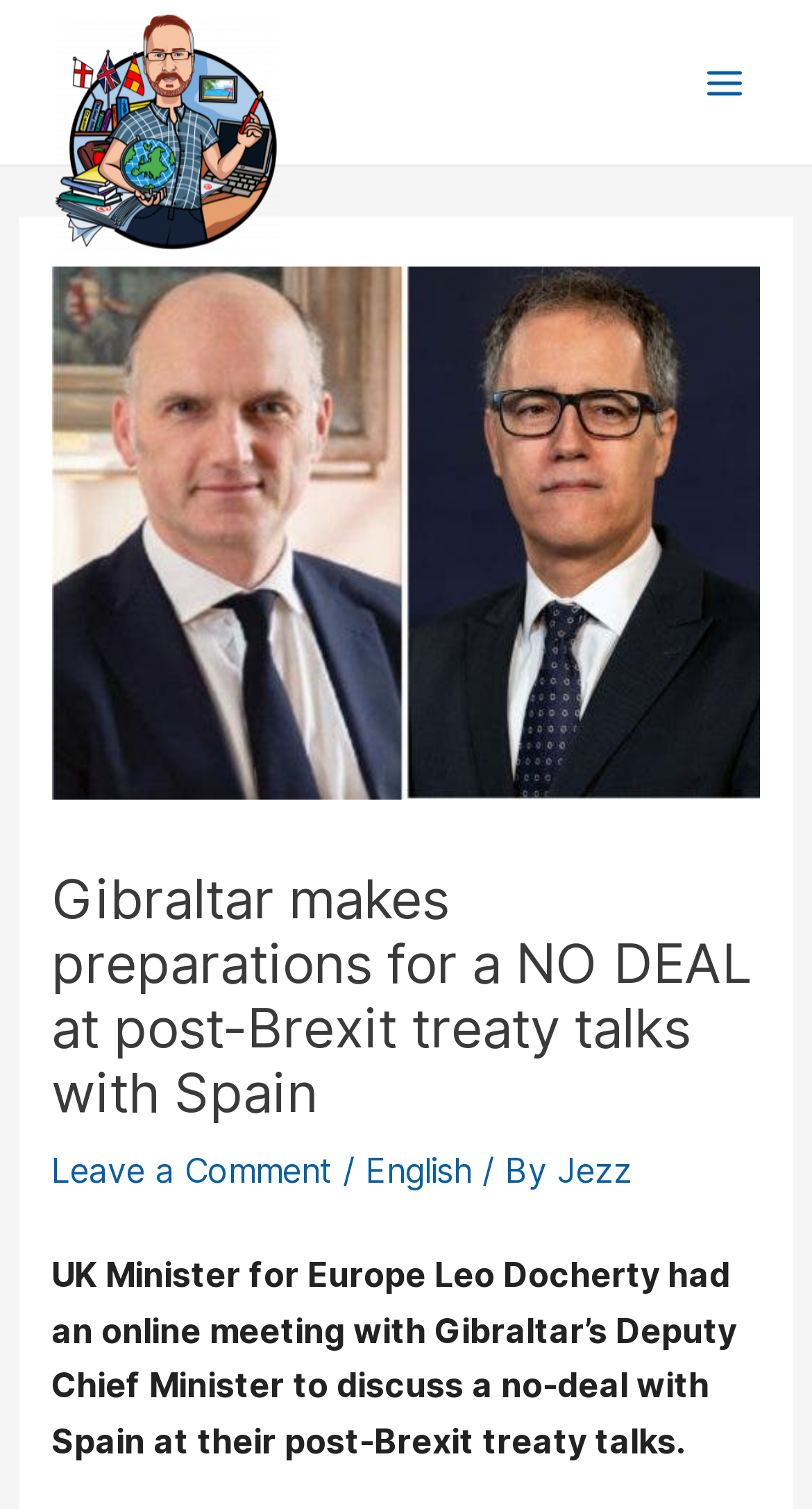Identify the bounding box for the UI element that is described as follows: "Leave a Comment".

[0.063, 0.761, 0.409, 0.789]